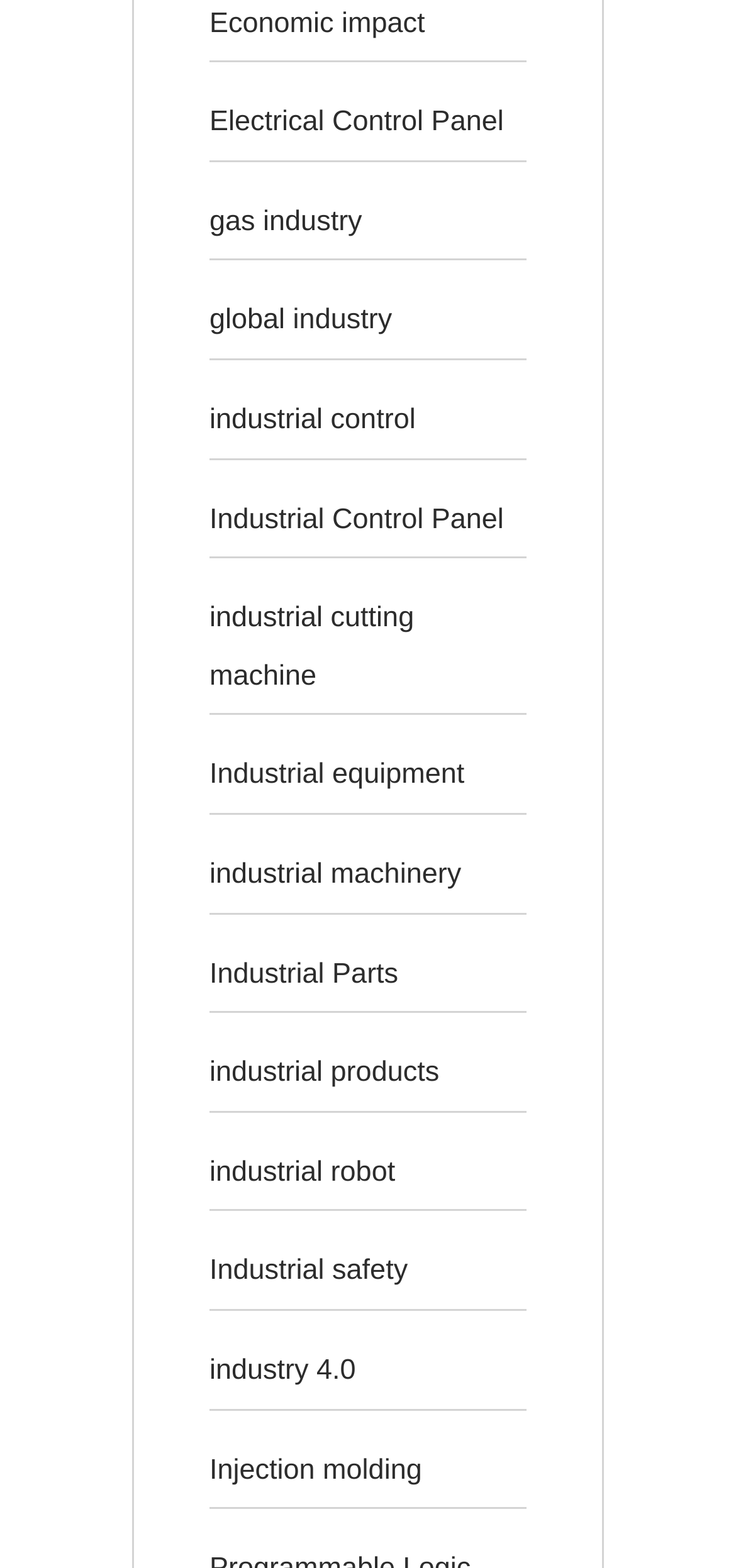For the given element description Electrical Control Panel, determine the bounding box coordinates of the UI element. The coordinates should follow the format (top-left x, top-left y, bottom-right x, bottom-right y) and be within the range of 0 to 1.

[0.285, 0.068, 0.684, 0.088]